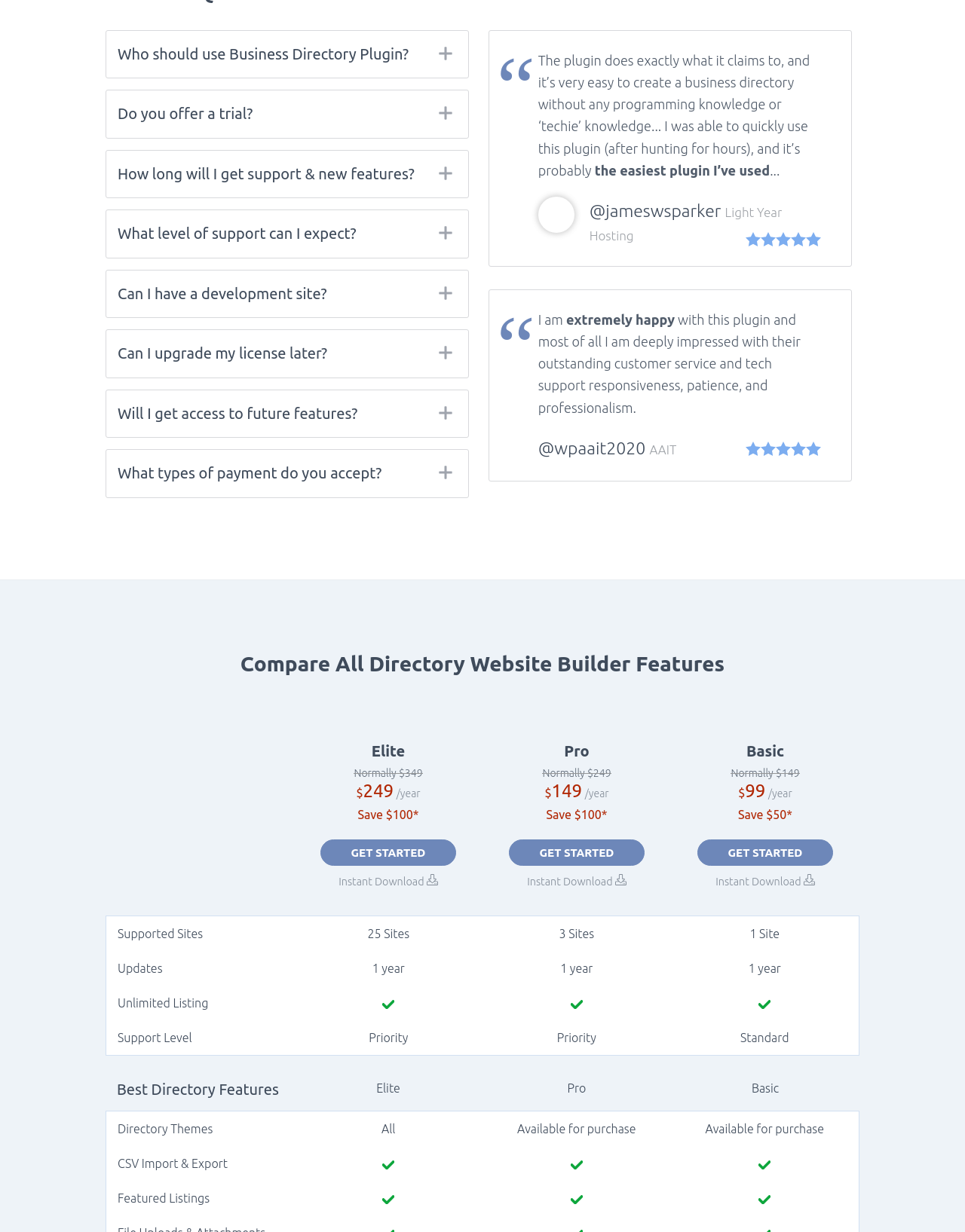Give a short answer to this question using one word or a phrase:
How many sites are supported in the Elite plan?

25 Sites